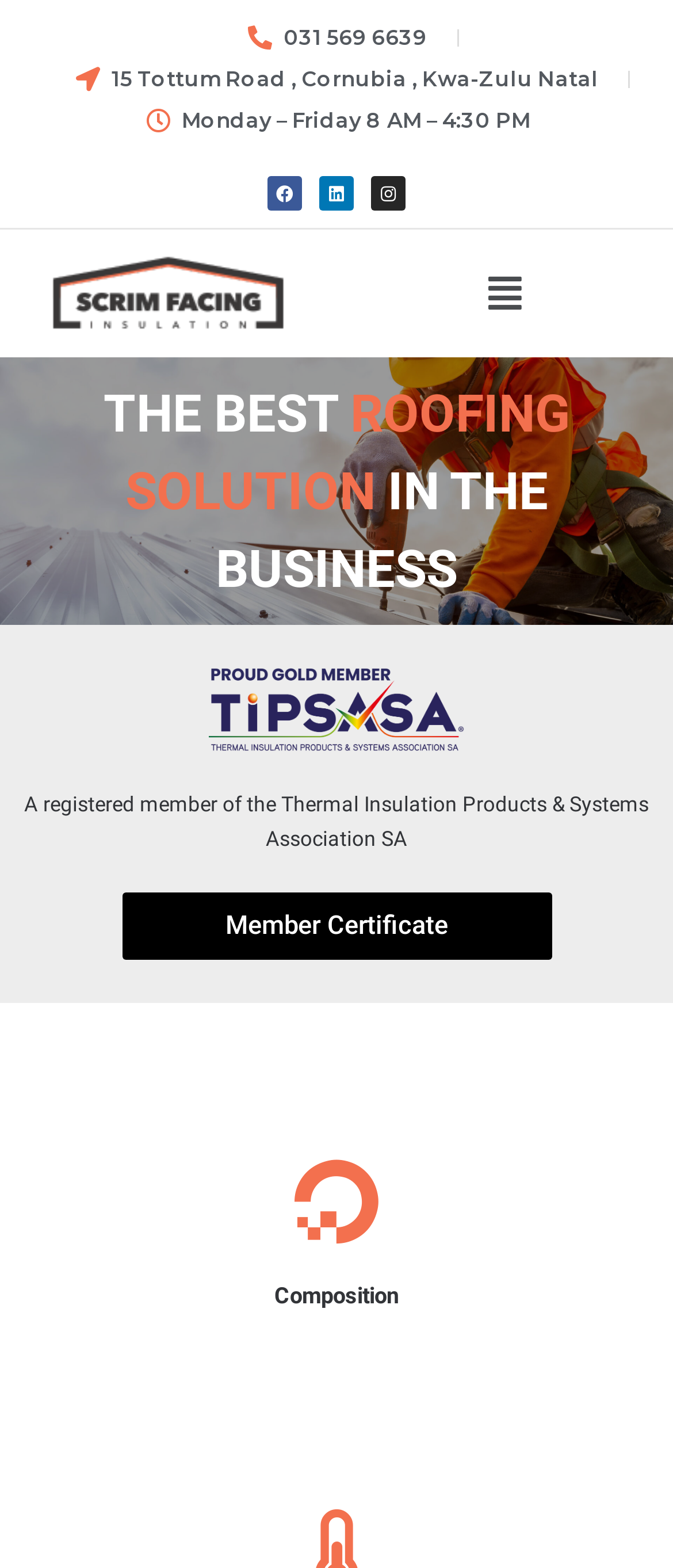What are the social media platforms?
Please answer the question with a single word or phrase, referencing the image.

Facebook, Linkedin, Instagram